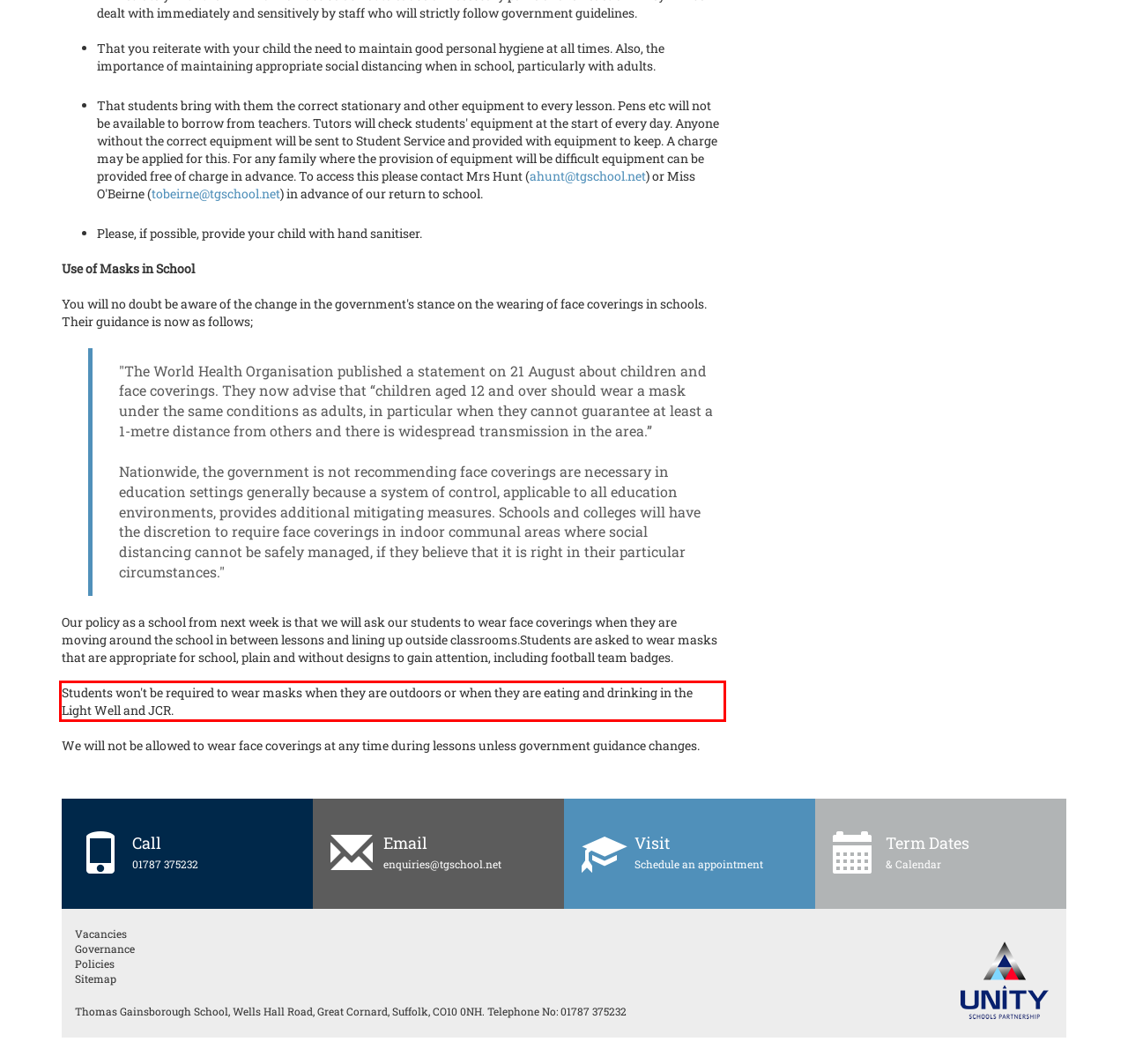Examine the screenshot of the webpage, locate the red bounding box, and generate the text contained within it.

Students won't be required to wear masks when they are outdoors or when they are eating and drinking in the Light Well and JCR.